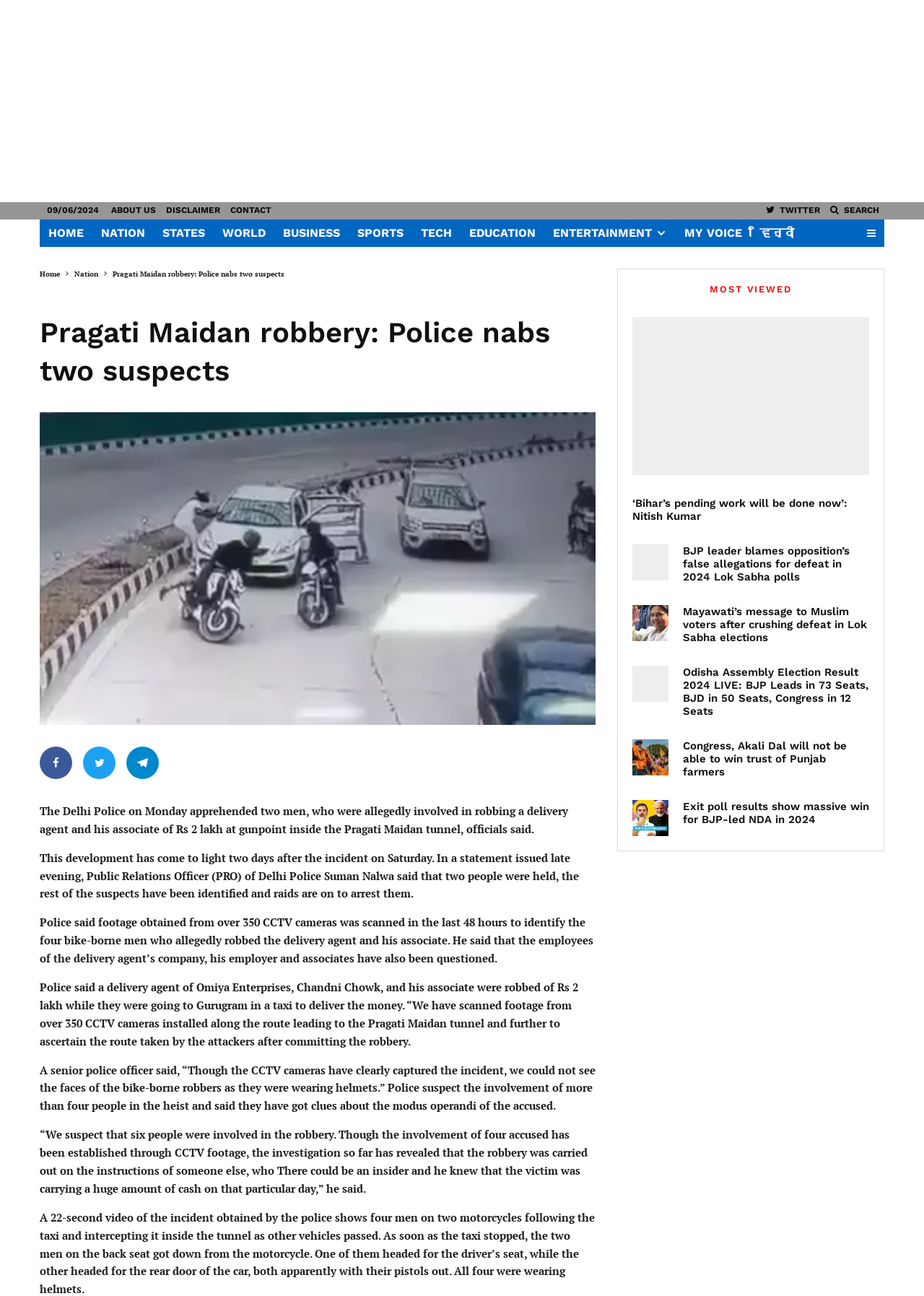Please find and report the primary heading text from the webpage.

Pragati Maidan robbery: Police nabs two suspects